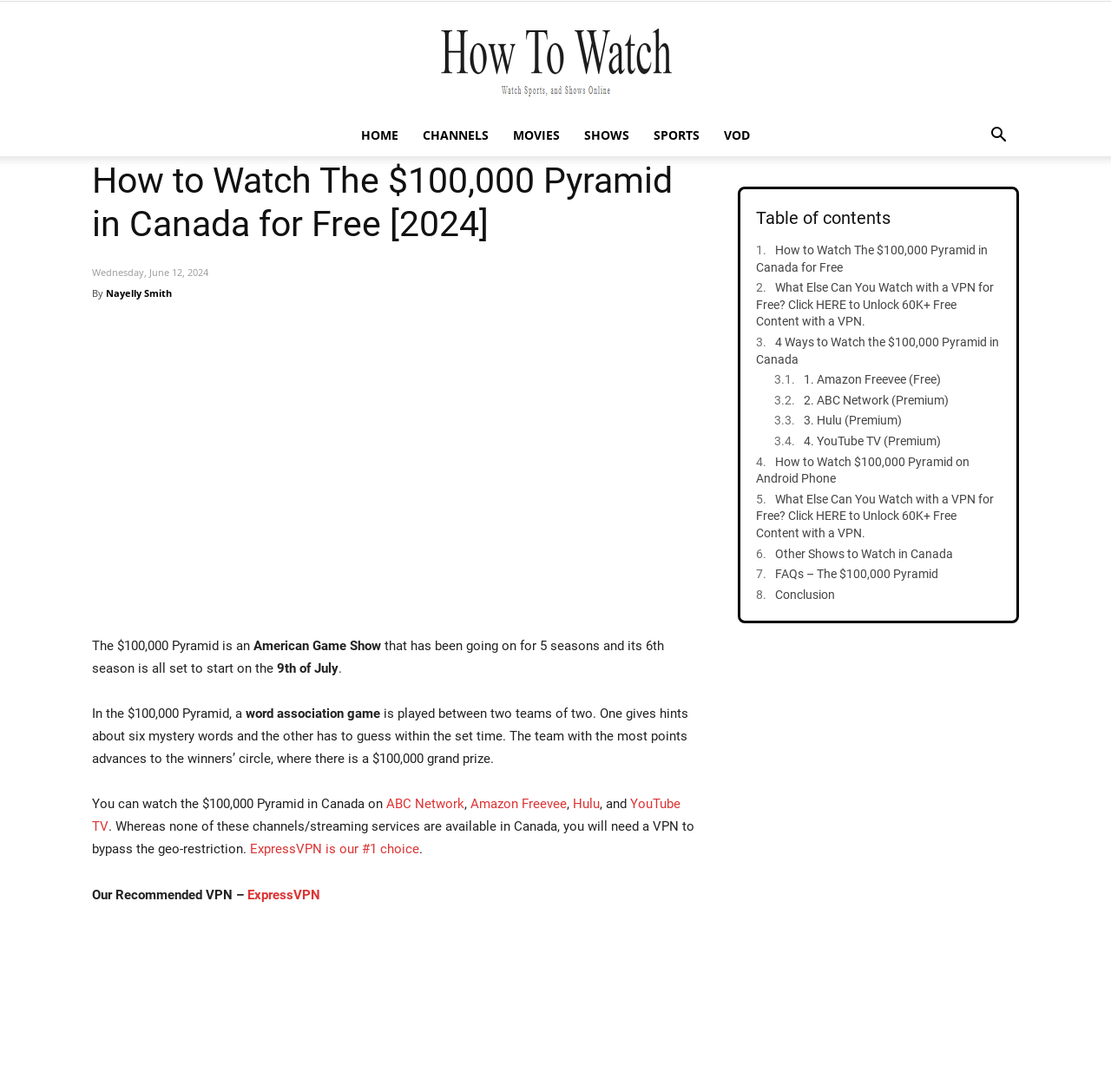What is the grand prize of the game show?
Using the details shown in the screenshot, provide a comprehensive answer to the question.

The answer can be found in the StaticText element with the text 'The team with the most points advances to the winners’ circle, where there is a $100,000 grand prize'.